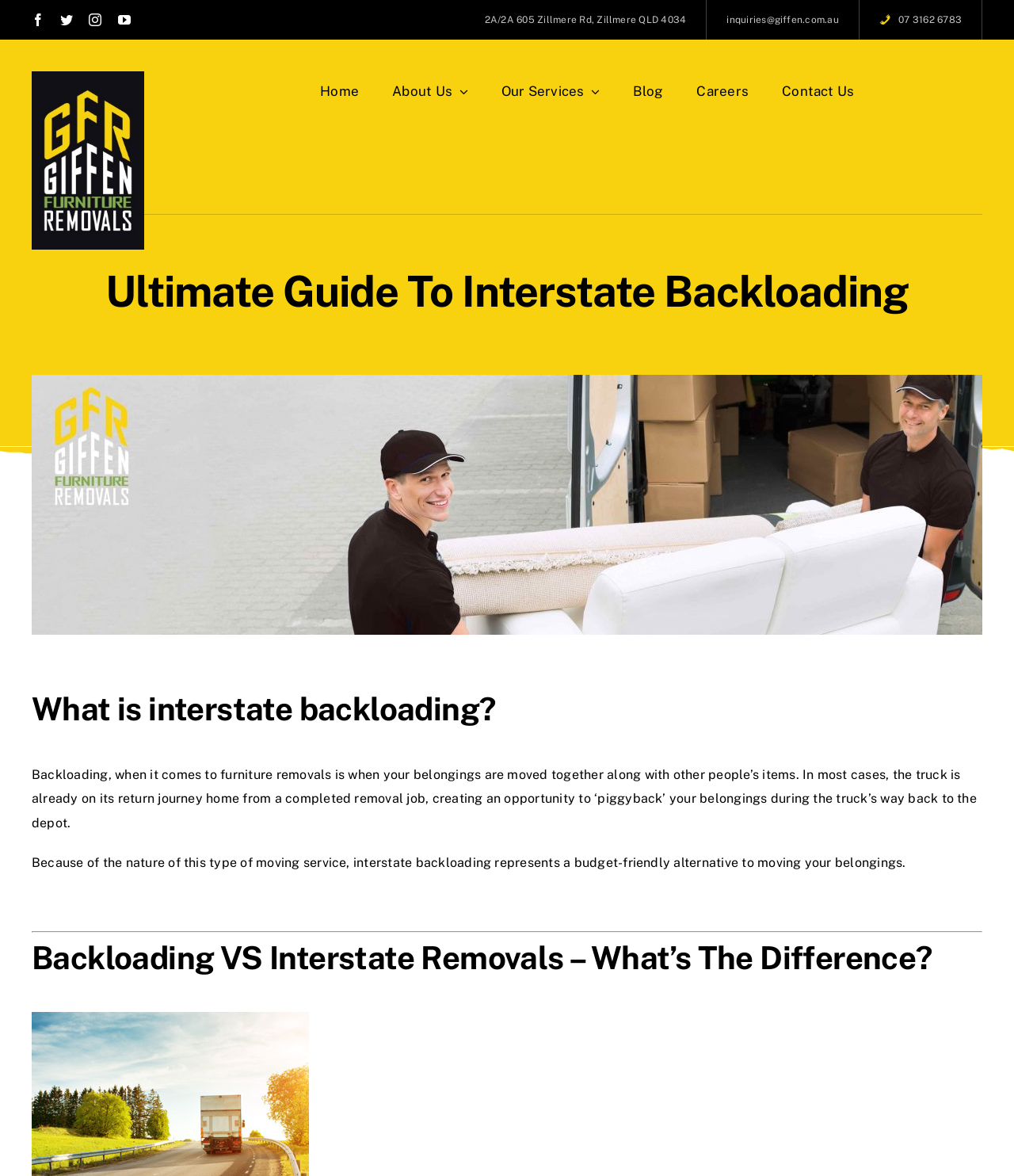Use a single word or phrase to answer the question:
What is the difference between backloading and interstate removals?

Explained in the webpage